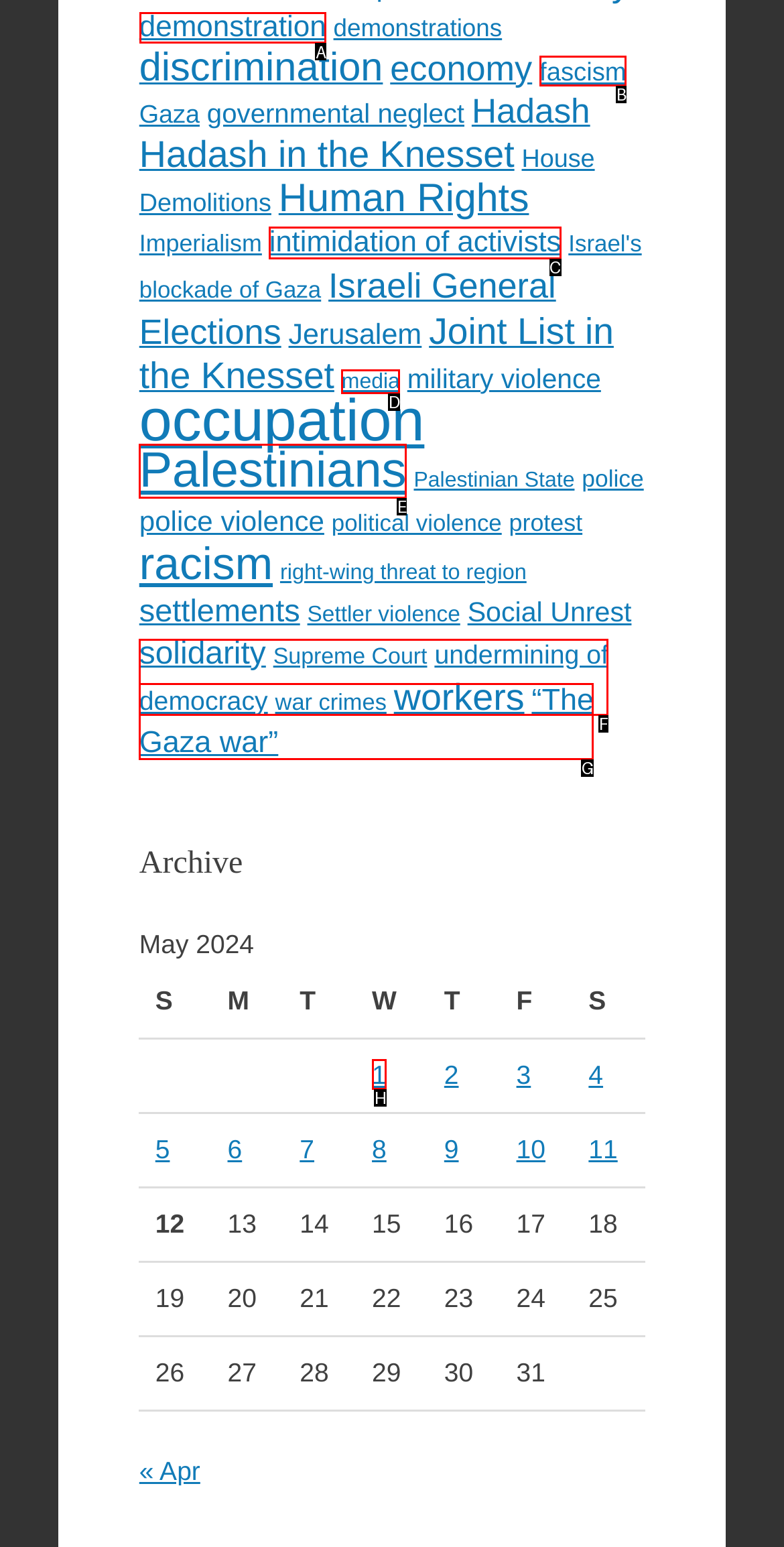Among the marked elements in the screenshot, which letter corresponds to the UI element needed for the task: click on demonstration link?

A